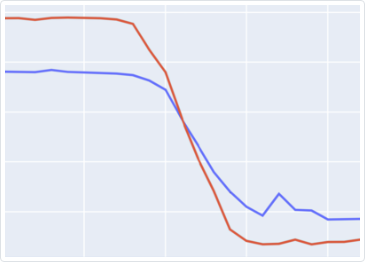What is the purpose of the collaborative research effort?
Based on the screenshot, answer the question with a single word or phrase.

Enhancing user experience